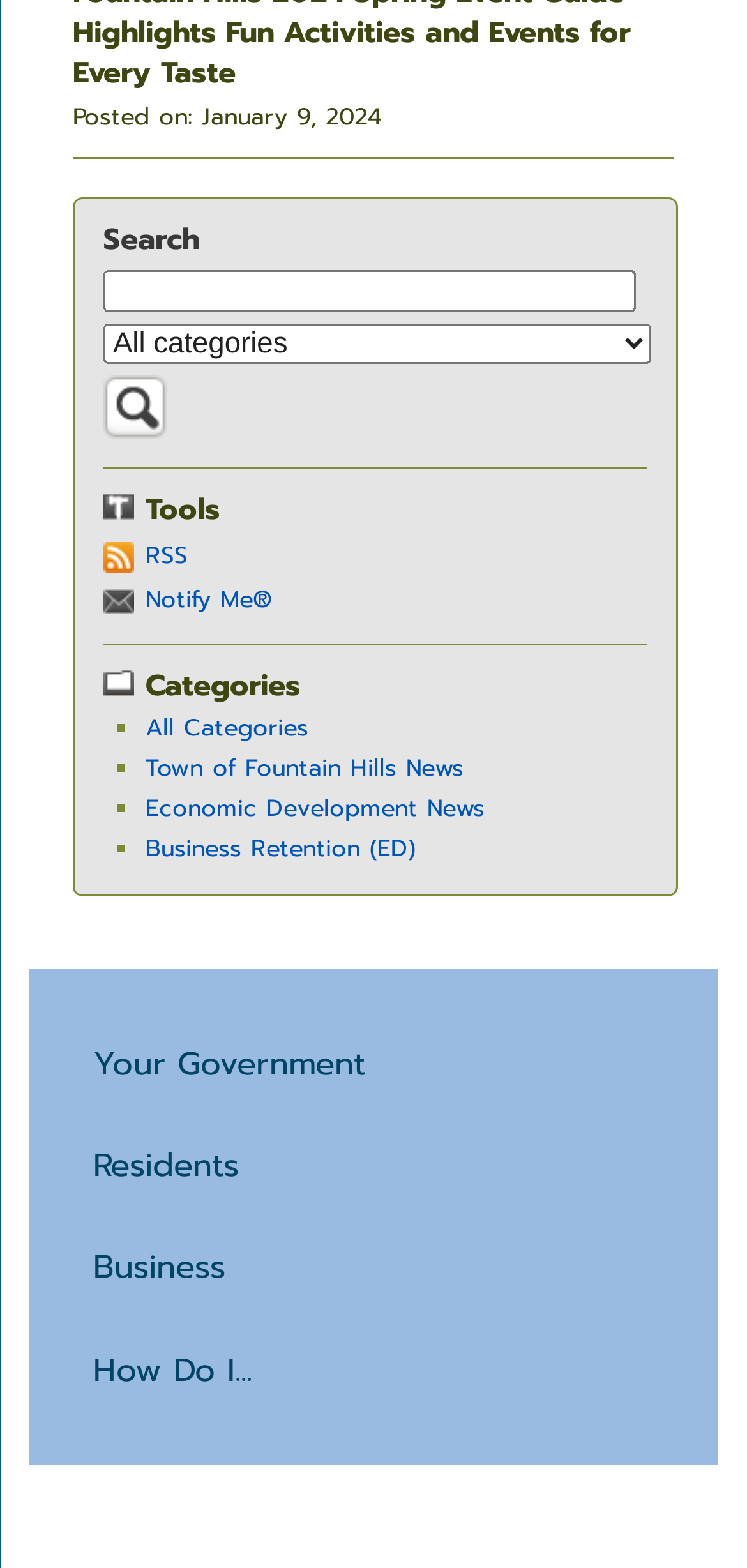Using details from the image, please answer the following question comprehensively:
What is the purpose of the 'Search' button?

The 'Search' button is located next to the 'Search Terms' textbox and the 'Category' combobox, suggesting that it is used to search for civic alerts based on the entered search terms and selected category.